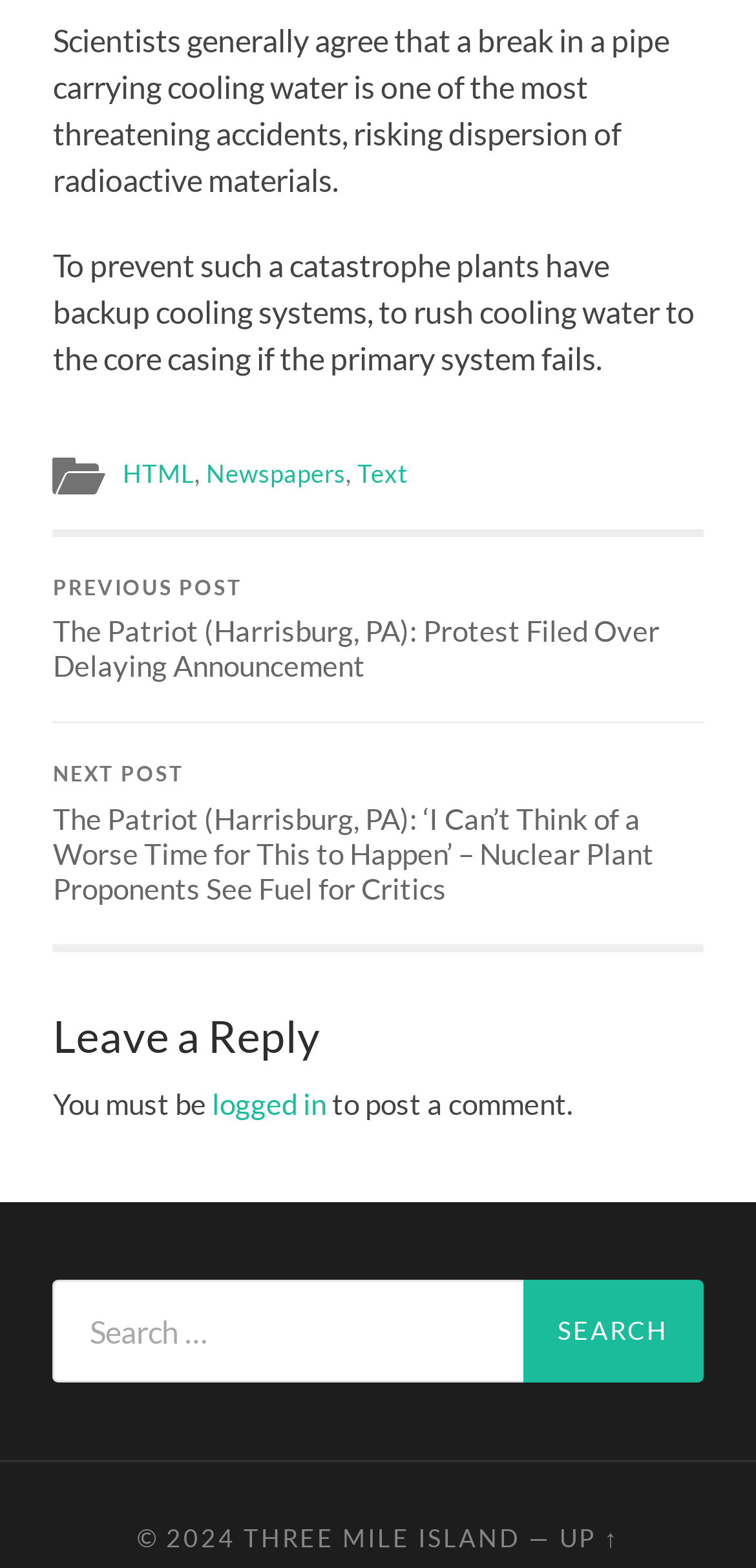Analyze the image and provide a detailed answer to the question: What is the purpose of the backup cooling systems?

According to the text, the backup cooling systems are in place to rush cooling water to the core casing in case the primary system fails, thereby preventing the dispersion of radioactive materials.